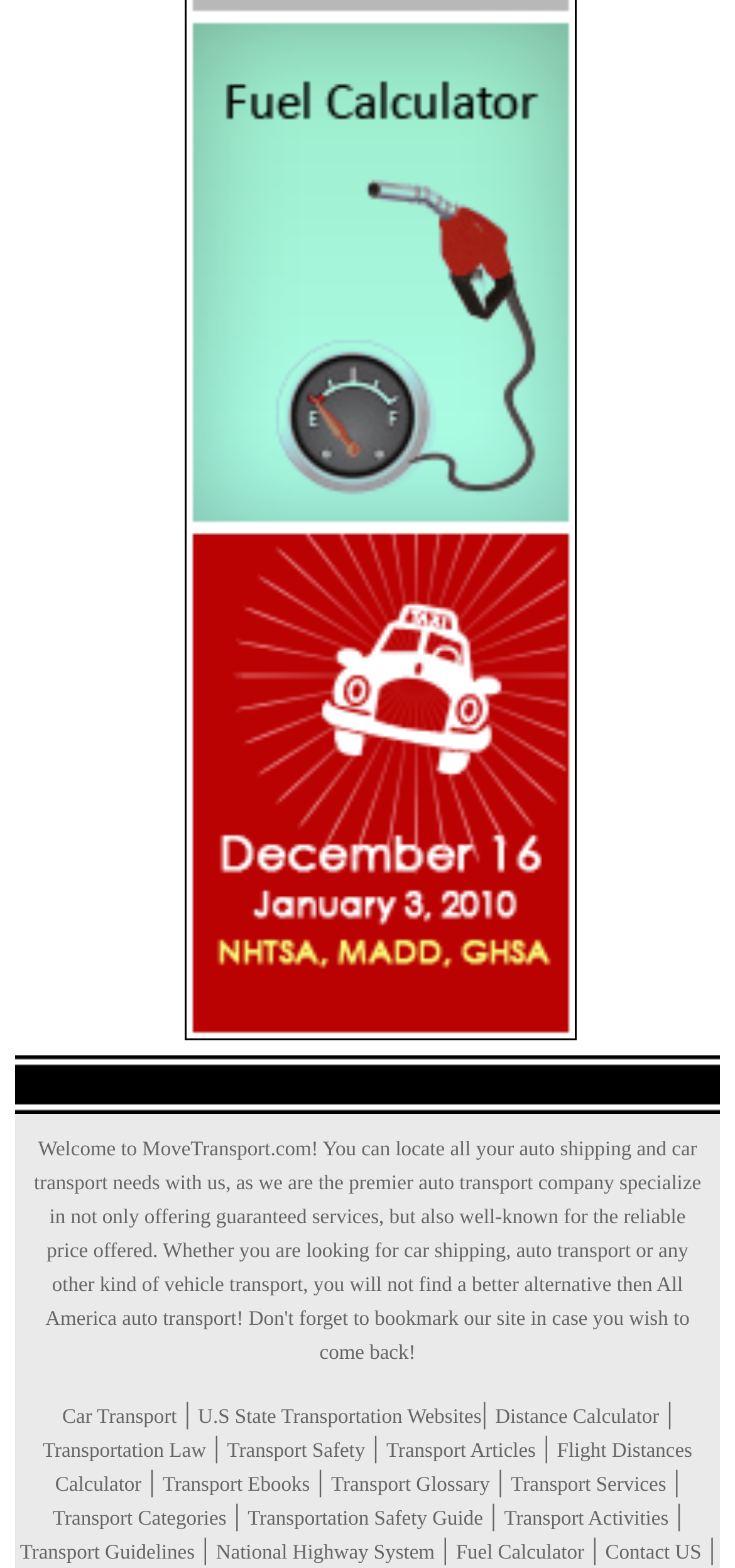Extract the bounding box of the UI element described as: "Fuel Calculator".

[0.62, 0.984, 0.795, 0.998]